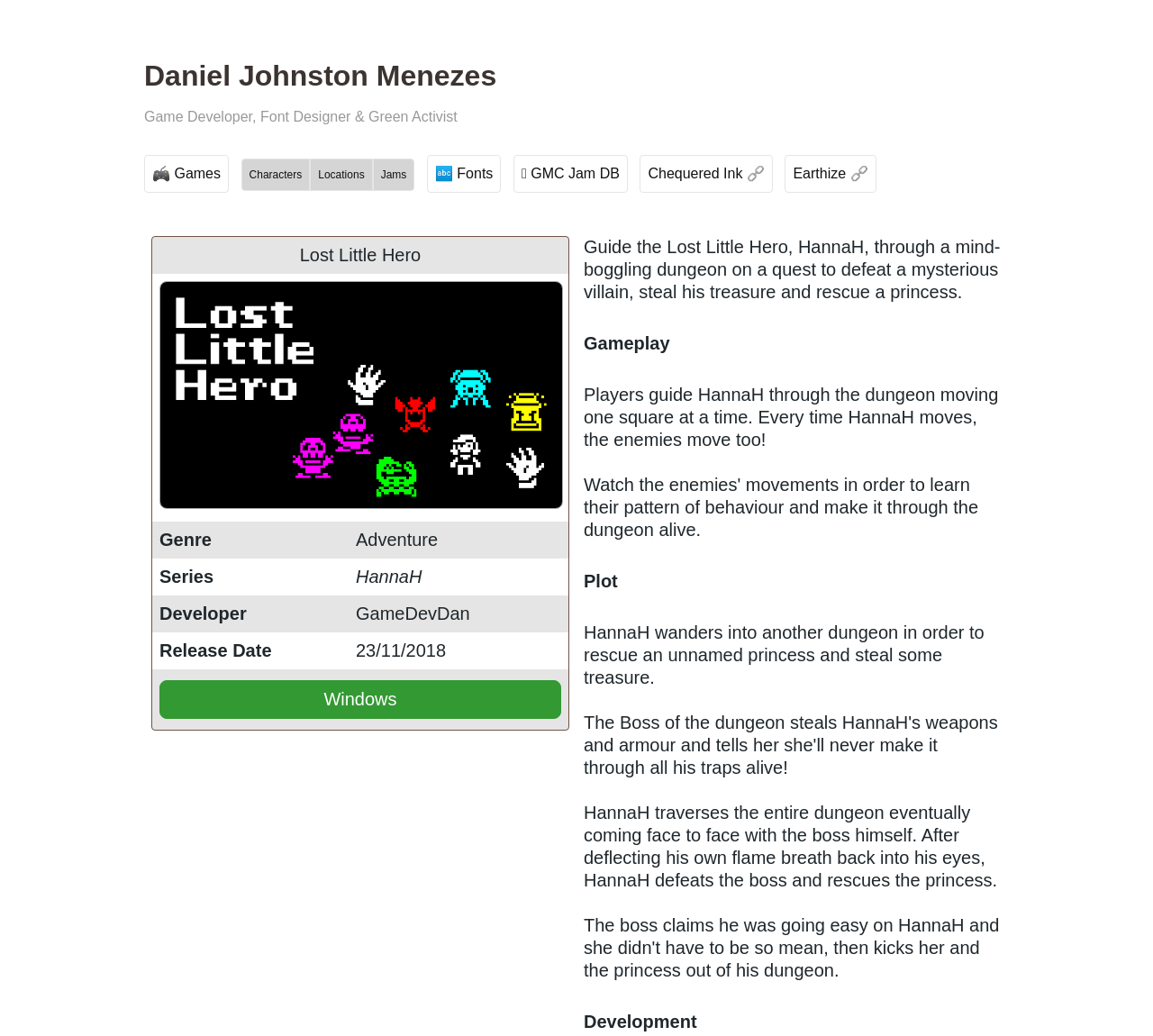Determine the bounding box coordinates of the element that should be clicked to execute the following command: "Read the gameplay description".

[0.506, 0.371, 0.866, 0.434]